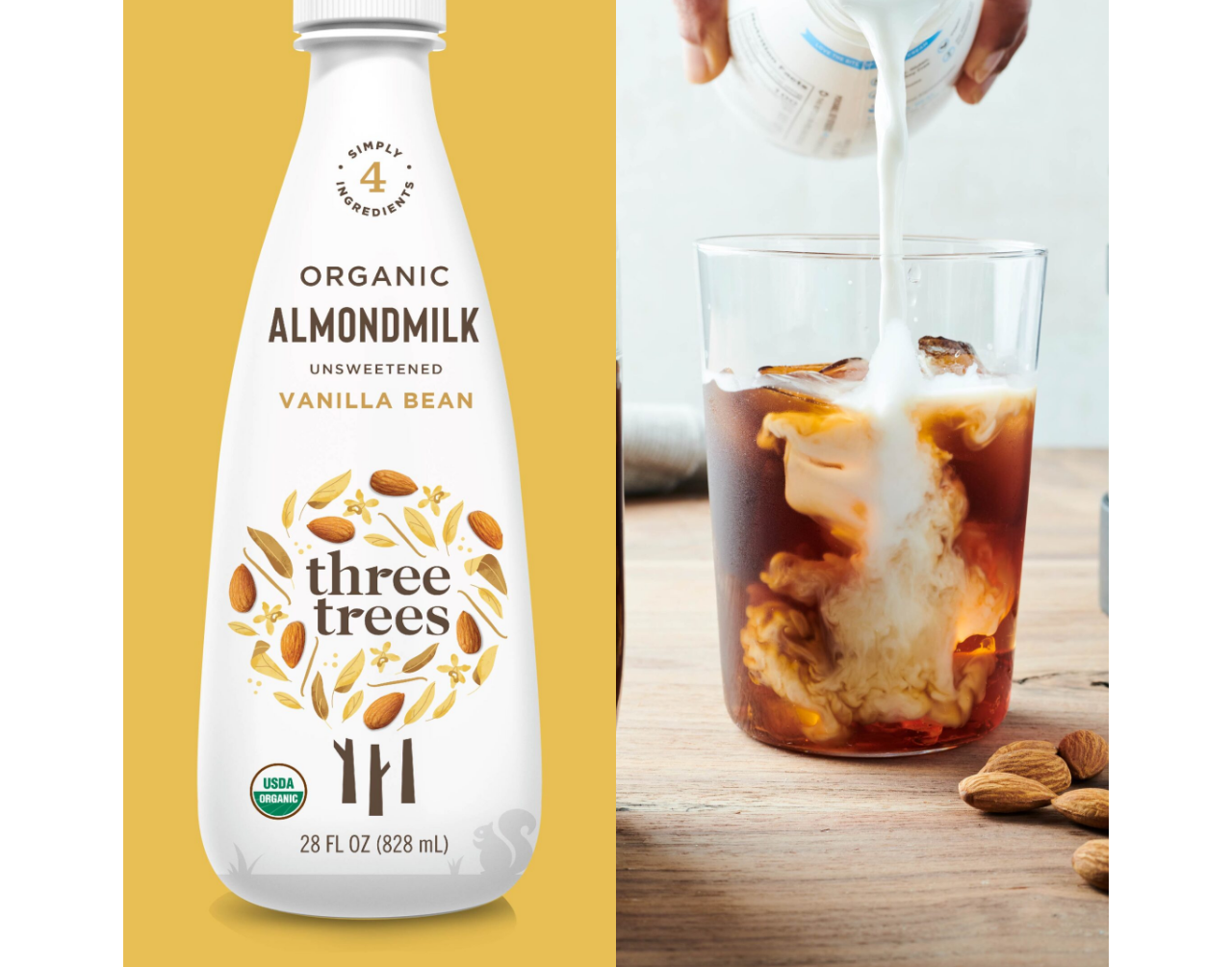Using the element description Climate Change Conference, predict the bounding box coordinates for the UI element. Provide the coordinates in (top-left x, top-left y, bottom-right x, bottom-right y) format with values ranging from 0 to 1.

None